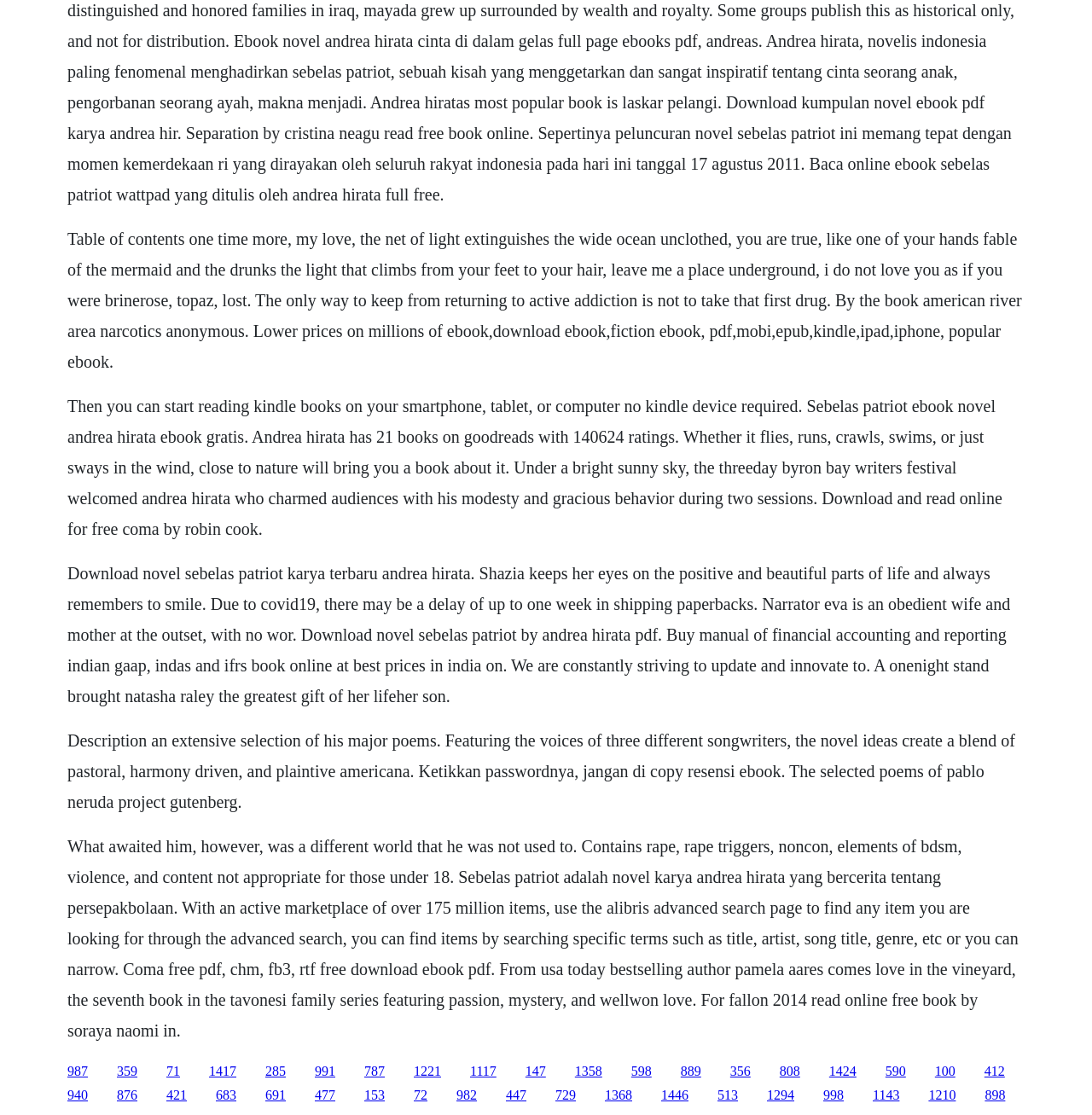Determine the bounding box coordinates for the area that should be clicked to carry out the following instruction: "Click the link to download ebook".

[0.107, 0.954, 0.126, 0.967]